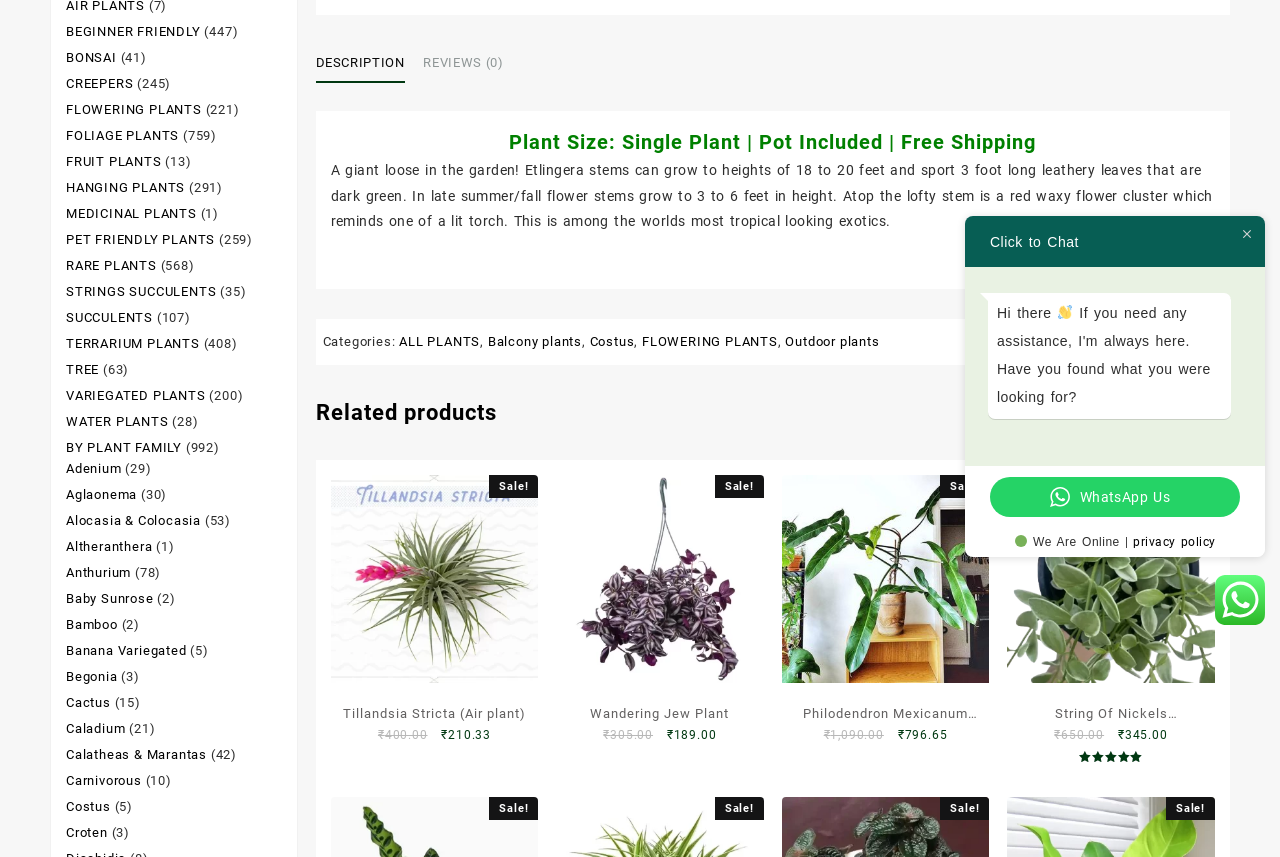Locate the UI element described by Carnivorous in the provided webpage screenshot. Return the bounding box coordinates in the format (top-left x, top-left y, bottom-right x, bottom-right y), ensuring all values are between 0 and 1.

[0.052, 0.902, 0.111, 0.92]